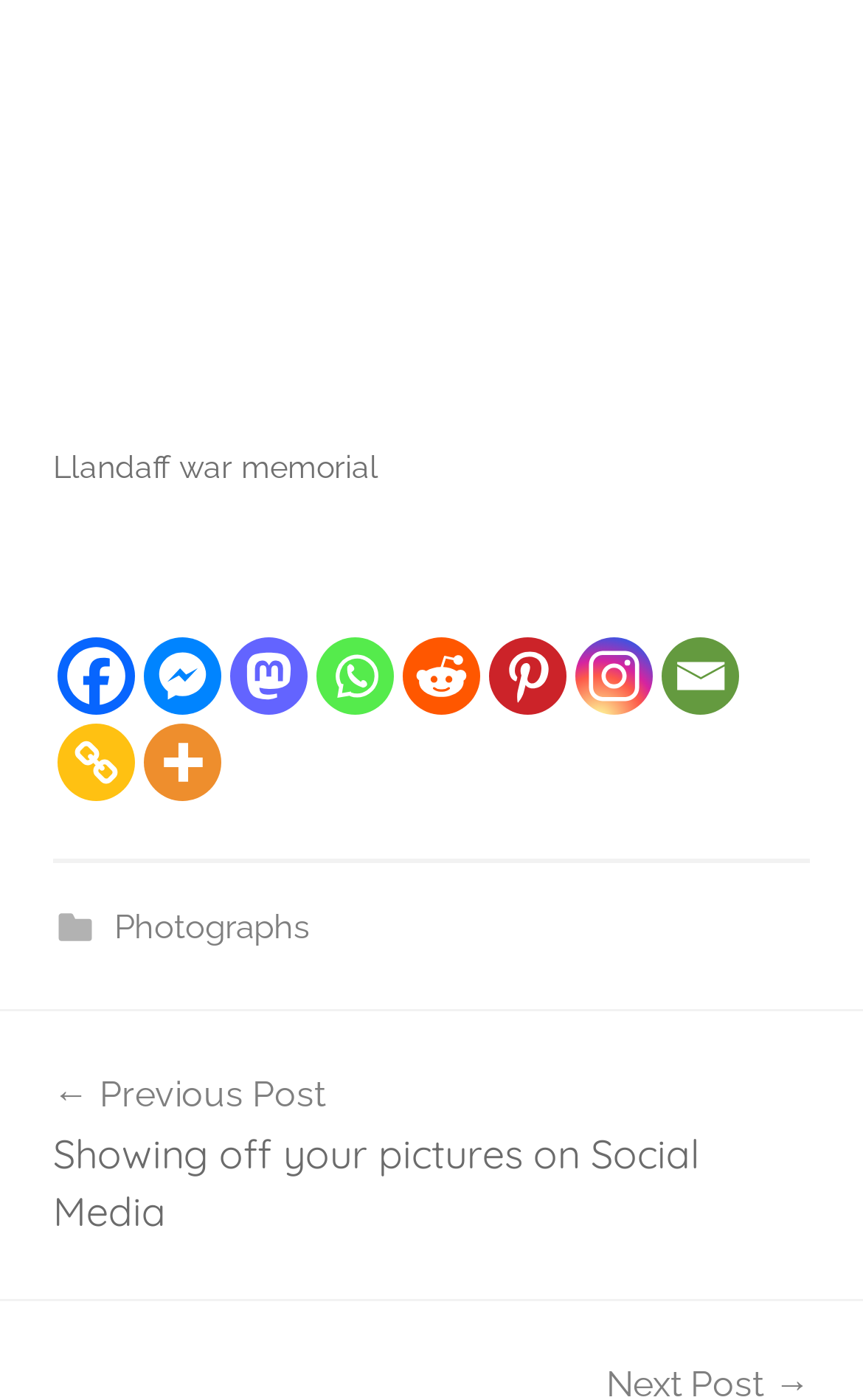Indicate the bounding box coordinates of the element that must be clicked to execute the instruction: "Contact via Email". The coordinates should be given as four float numbers between 0 and 1, i.e., [left, top, right, bottom].

[0.767, 0.455, 0.856, 0.511]